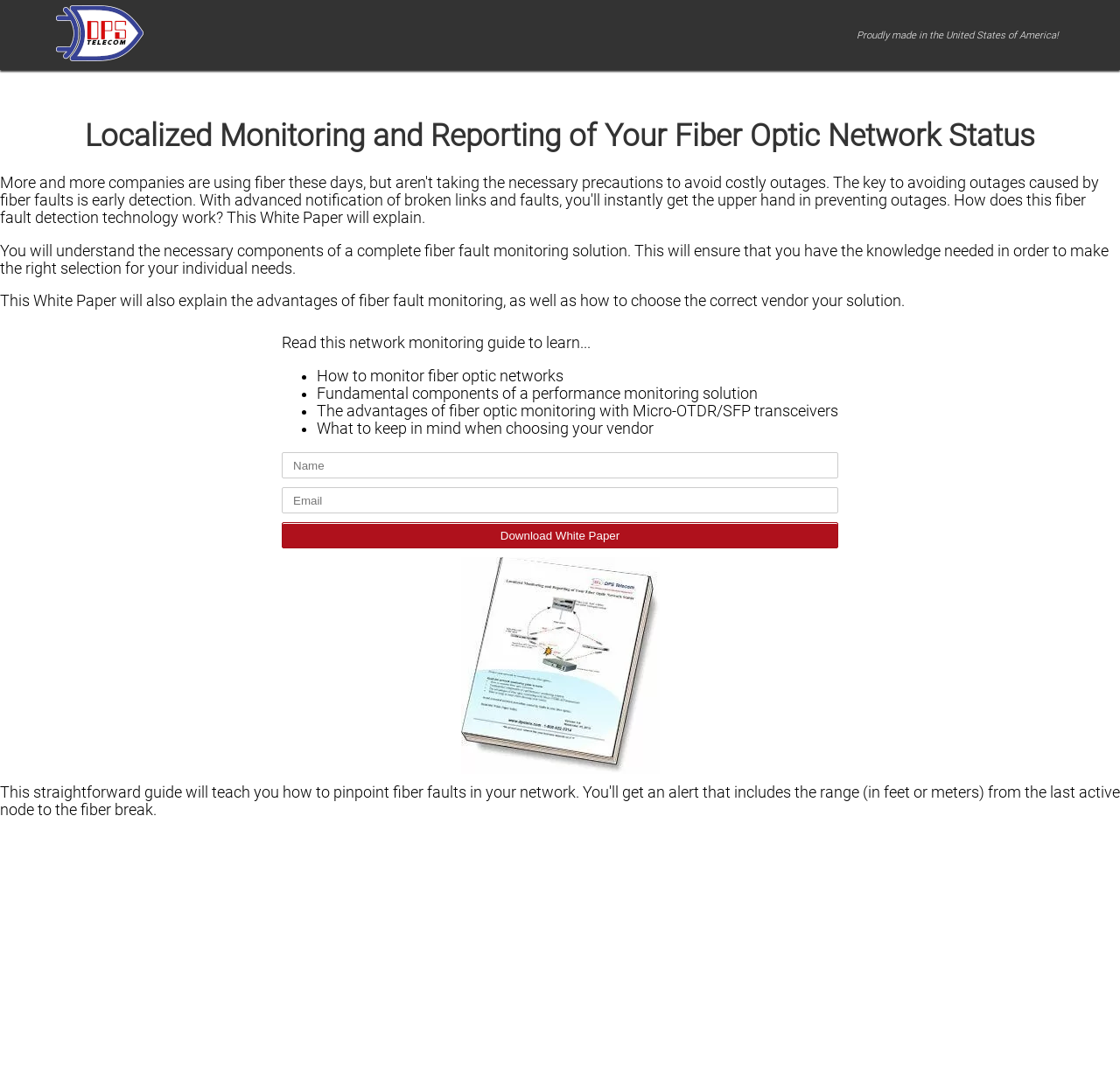Answer succinctly with a single word or phrase:
What are the advantages of fiber fault monitoring discussed in this webpage?

Not specified